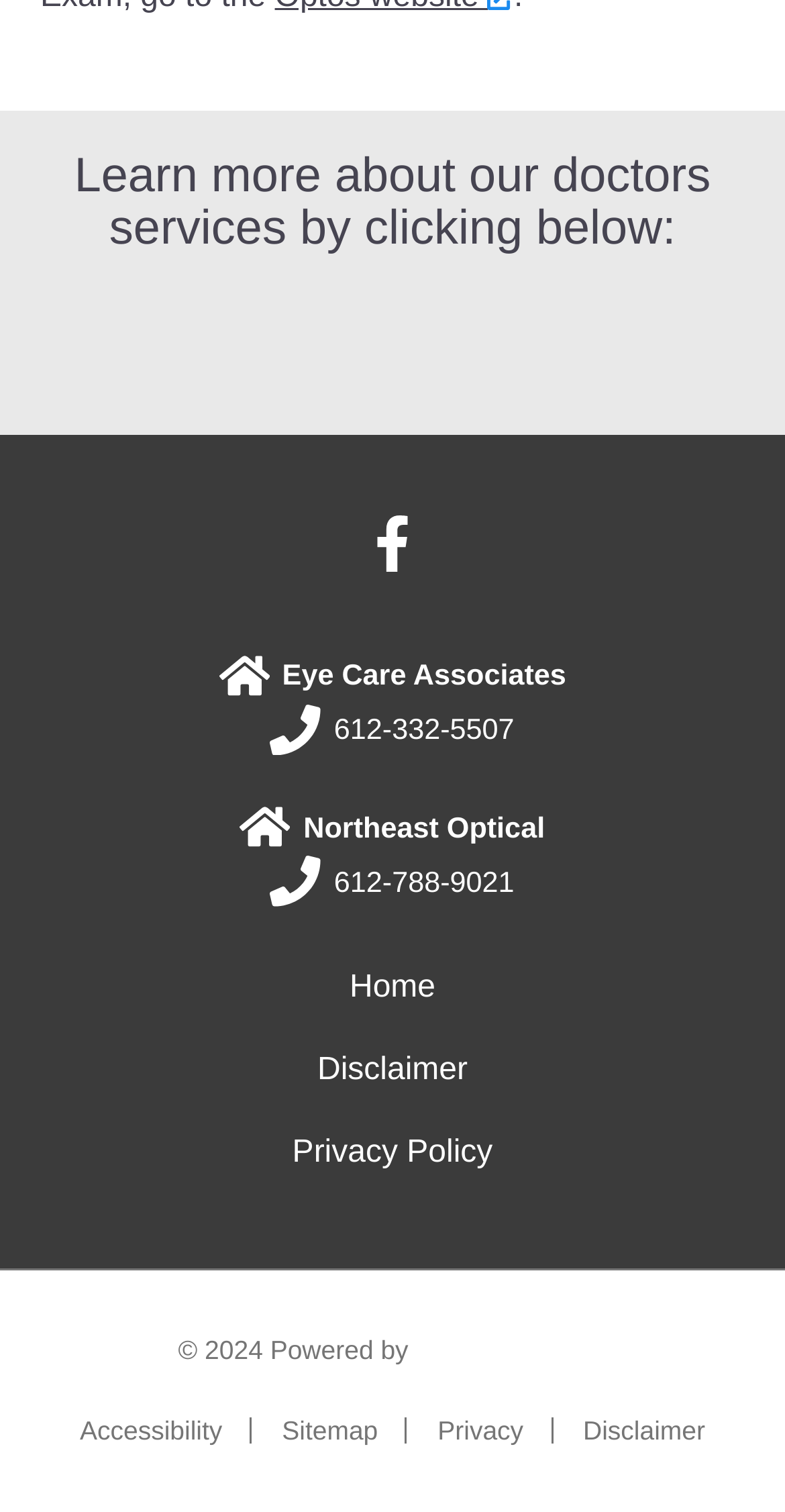Identify the bounding box coordinates of the area that should be clicked in order to complete the given instruction: "Call Eye Care Associates". The bounding box coordinates should be four float numbers between 0 and 1, i.e., [left, top, right, bottom].

[0.345, 0.467, 0.655, 0.501]